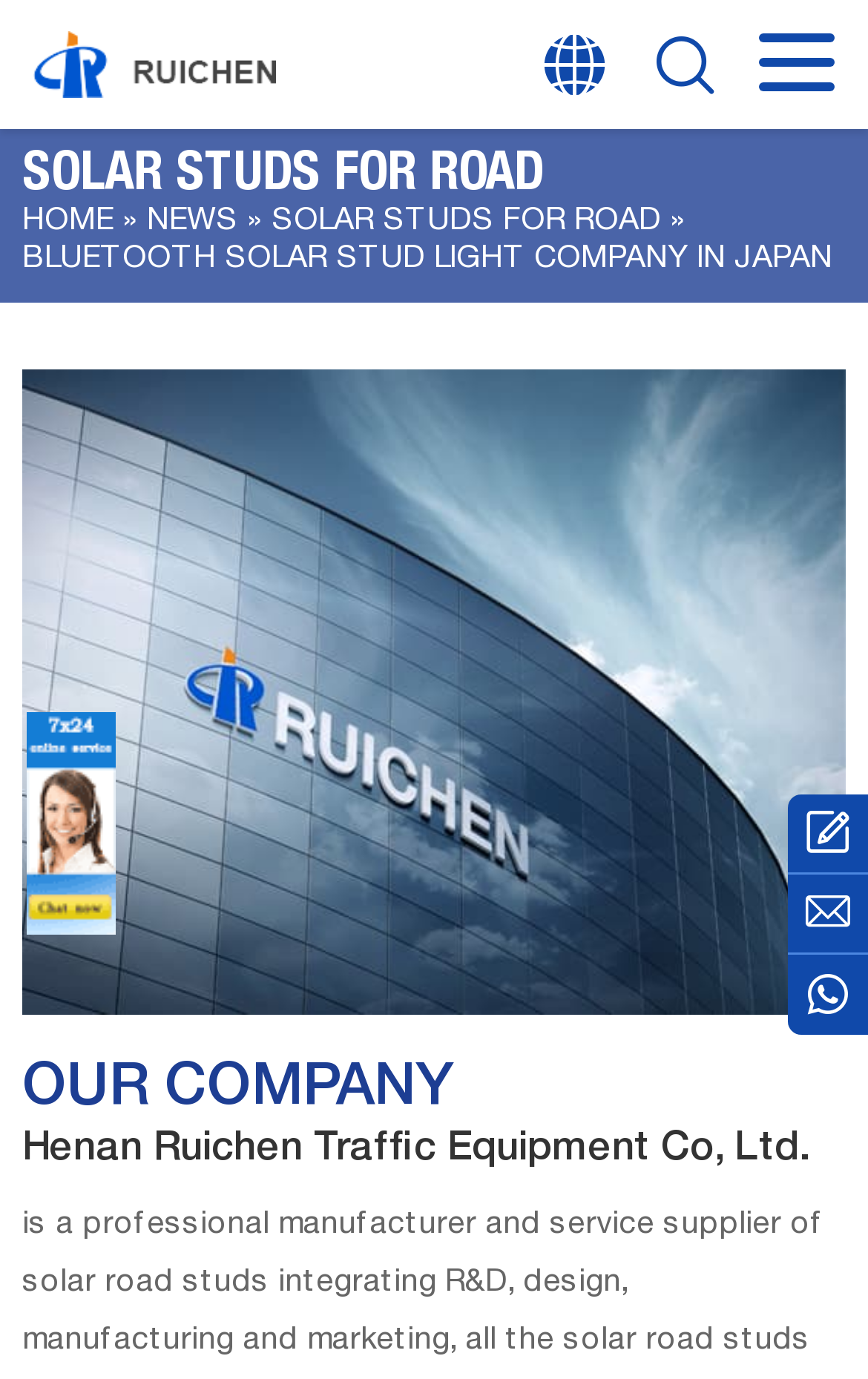Is there a news section?
From the screenshot, supply a one-word or short-phrase answer.

Yes